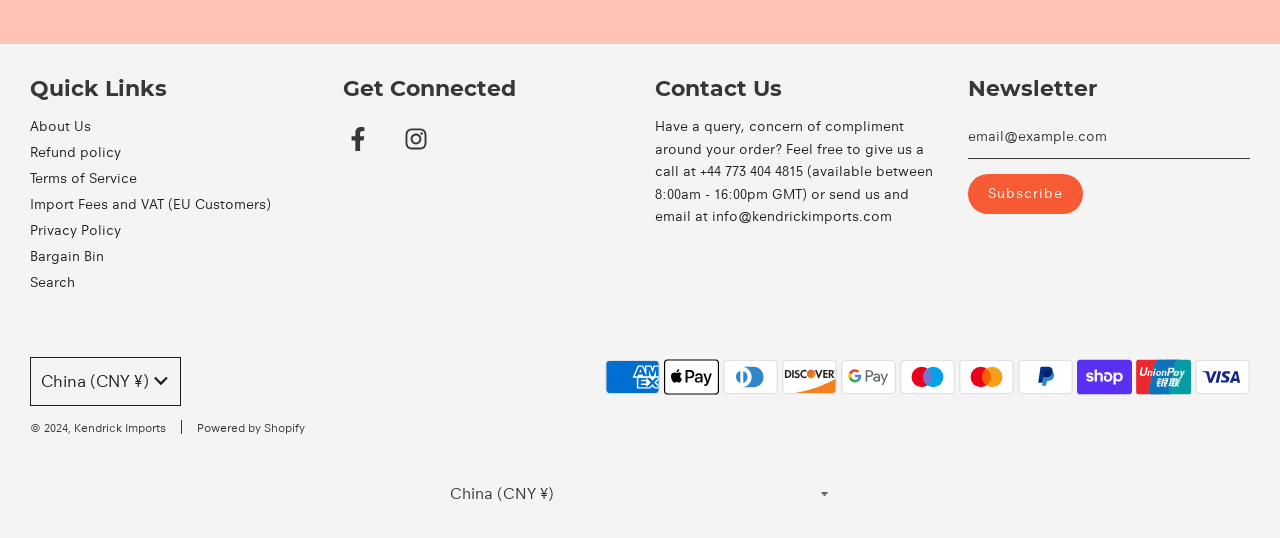Give a short answer using one word or phrase for the question:
What is the currency currently selected?

China (CNY ¥)